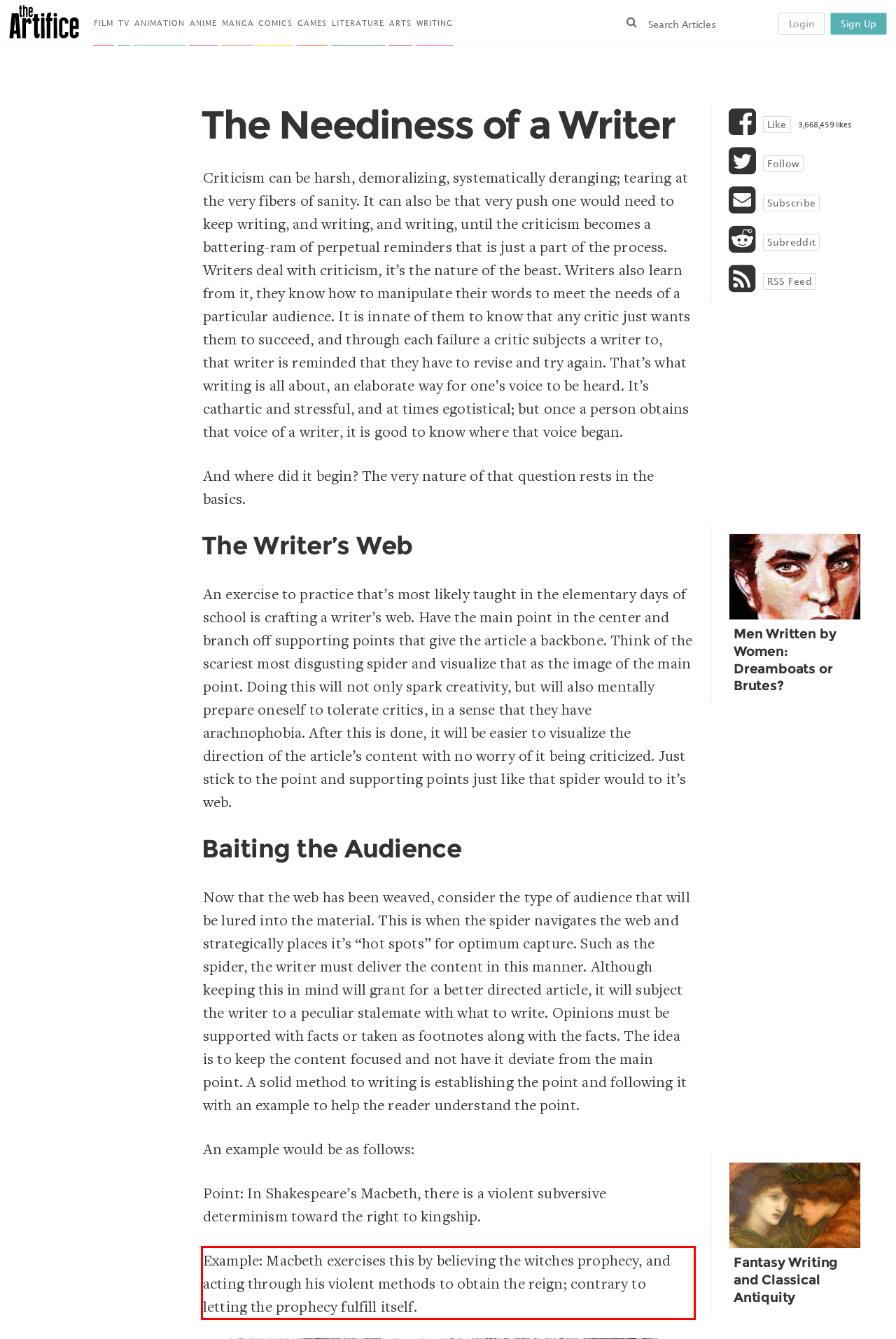Inspect the webpage screenshot that has a red bounding box and use OCR technology to read and display the text inside the red bounding box.

Example: Macbeth exercises this by believing the witches prophecy, and acting through his violent methods to obtain the reign; contrary to letting the prophecy fulfill itself.